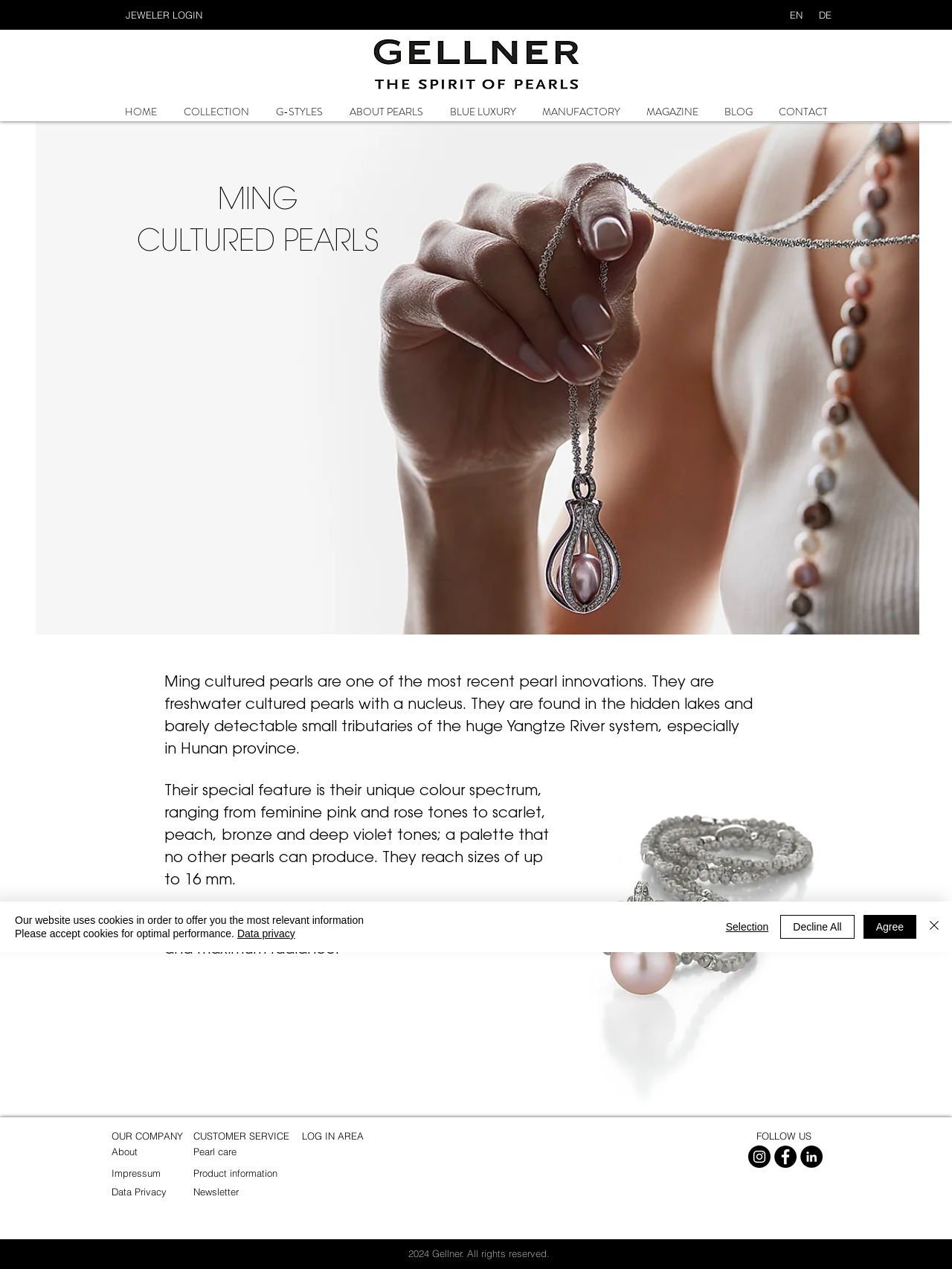Can you specify the bounding box coordinates of the area that needs to be clicked to fulfill the following instruction: "Read about 'ABOUT PEARLS'"?

[0.353, 0.081, 0.459, 0.095]